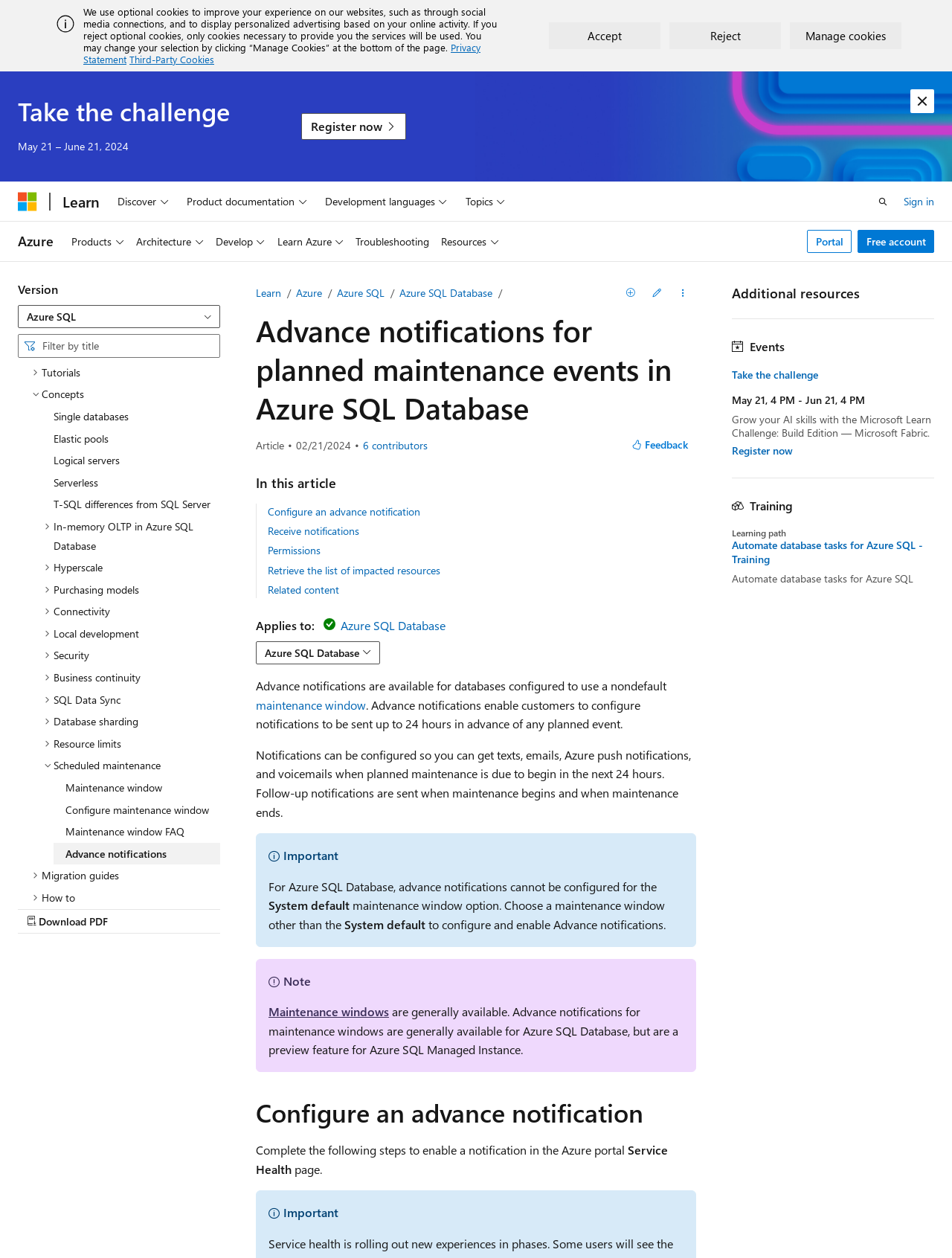Using the details from the image, please elaborate on the following question: What is the purpose of the 'Accept' button?

The 'Accept' button is located at the top of the webpage, and it is part of a cookie notification section. Its purpose is to allow users to accept the use of optional cookies on the website, which are used to improve the user experience and display personalized advertising.